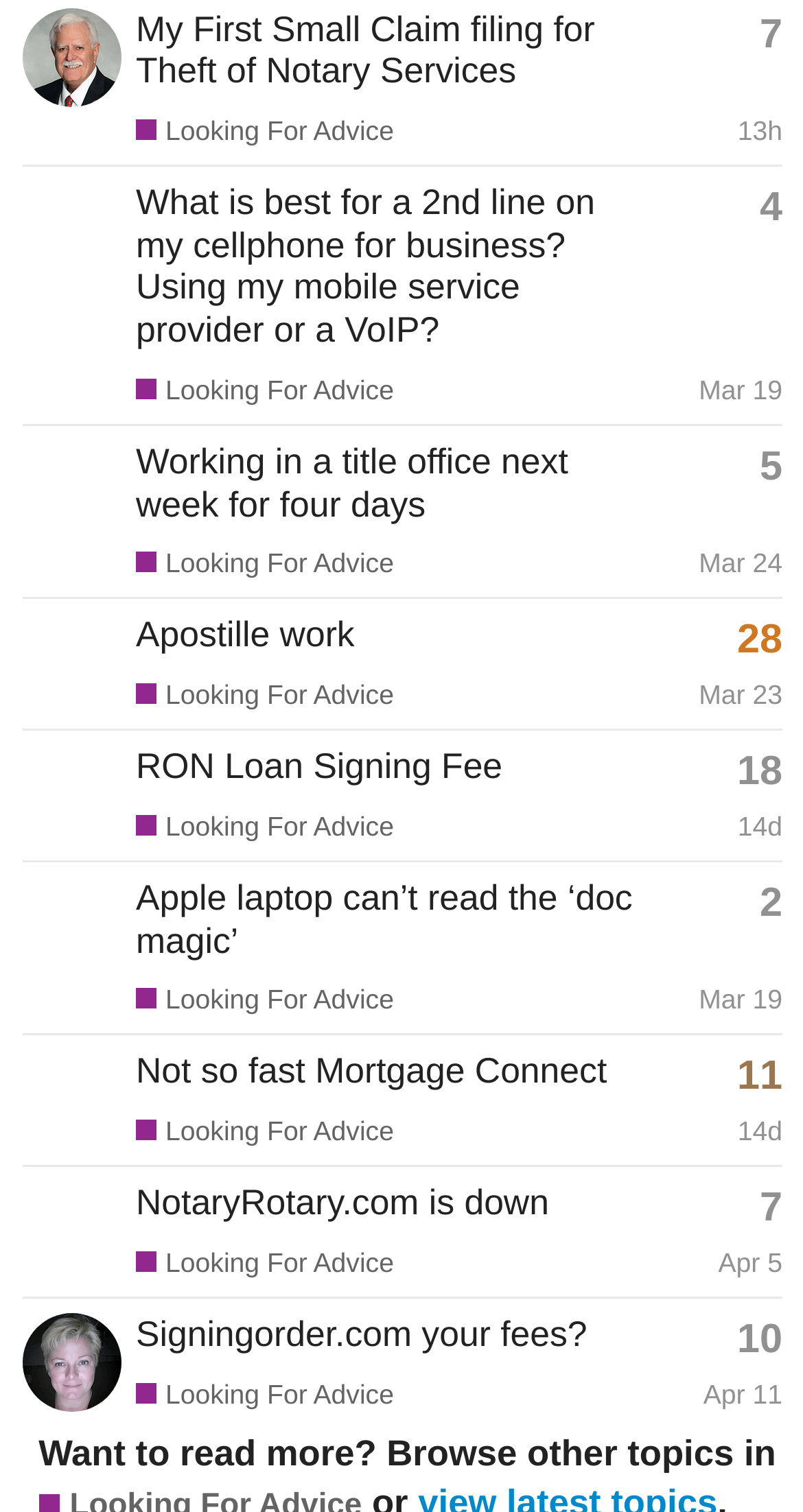Using the given description, provide the bounding box coordinates formatted as (top-left x, top-left y, bottom-right x, bottom-right y), with all values being floating point numbers between 0 and 1. Description: 10

[0.918, 0.874, 0.974, 0.901]